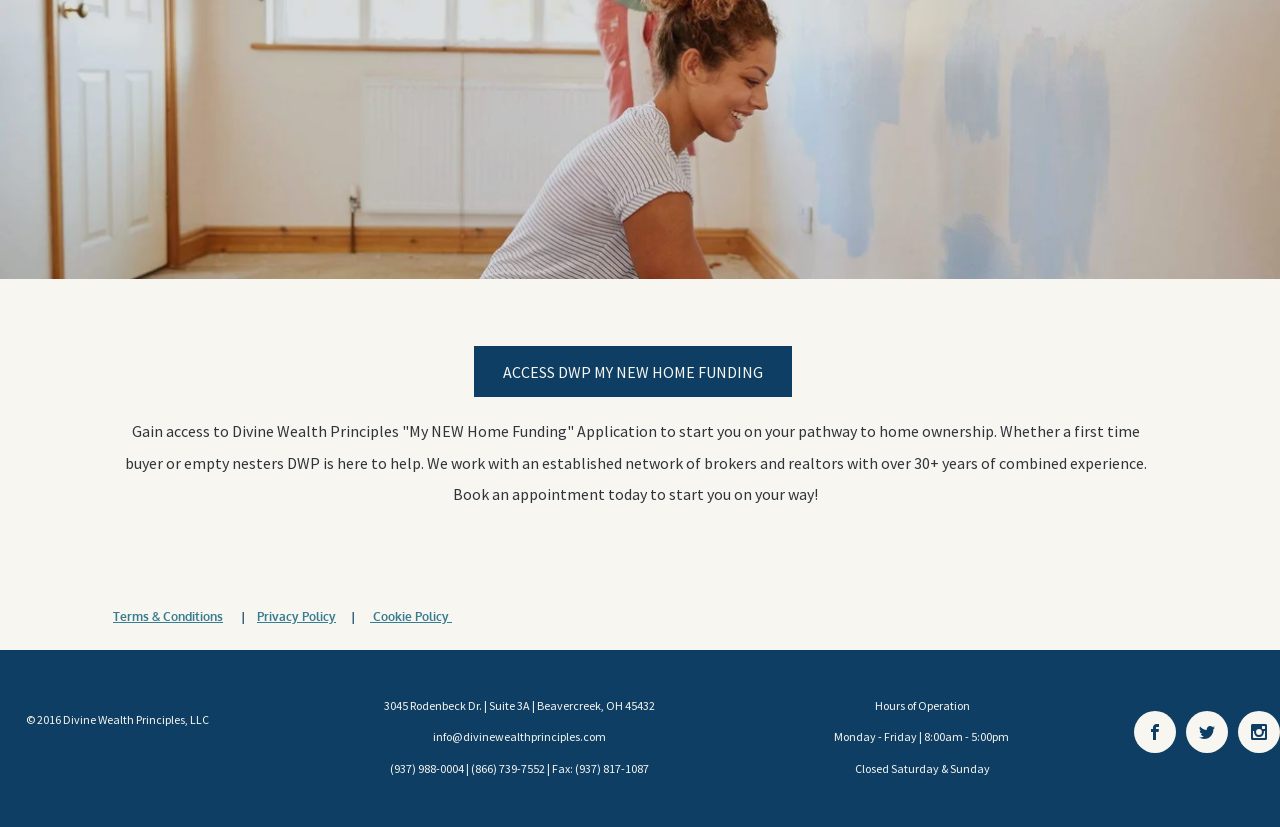What is the address of the company?
Please provide a detailed and thorough answer to the question.

The address is mentioned in the StaticText element with the text '3045 Rodenbeck Dr. | Suite 3A | Beavercreek, OH 45432' which is located at the bottom of the page.